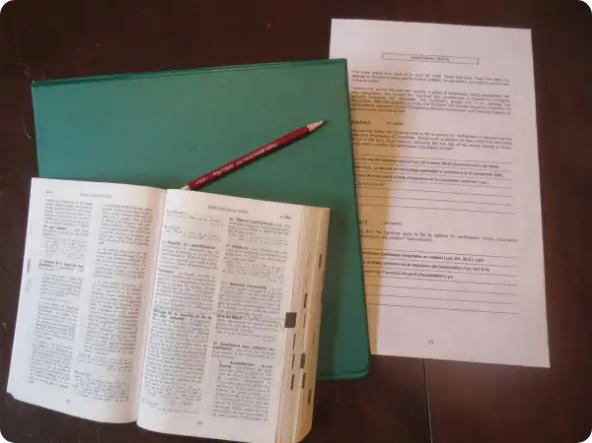Describe the image thoroughly, including all noticeable details.

The image showcases a study session focused on preparing for the Quebec Bar exam. At the forefront is an open legal textbook, its pages featuring detailed annotations and references, indicative of intensive study and review. Beside the book, a green binder sits flat, likely holding important notes or exam materials. Accompanying these items is a red pencil, emphasizing the active engagement with the content. To the right, a printed document appears, containing structured questions or guidelines pertinent to the bar exam preparation. This thoughtful arrangement captures a student's dedication to mastering the complexities of legal knowledge essential for success in the upcoming exam.